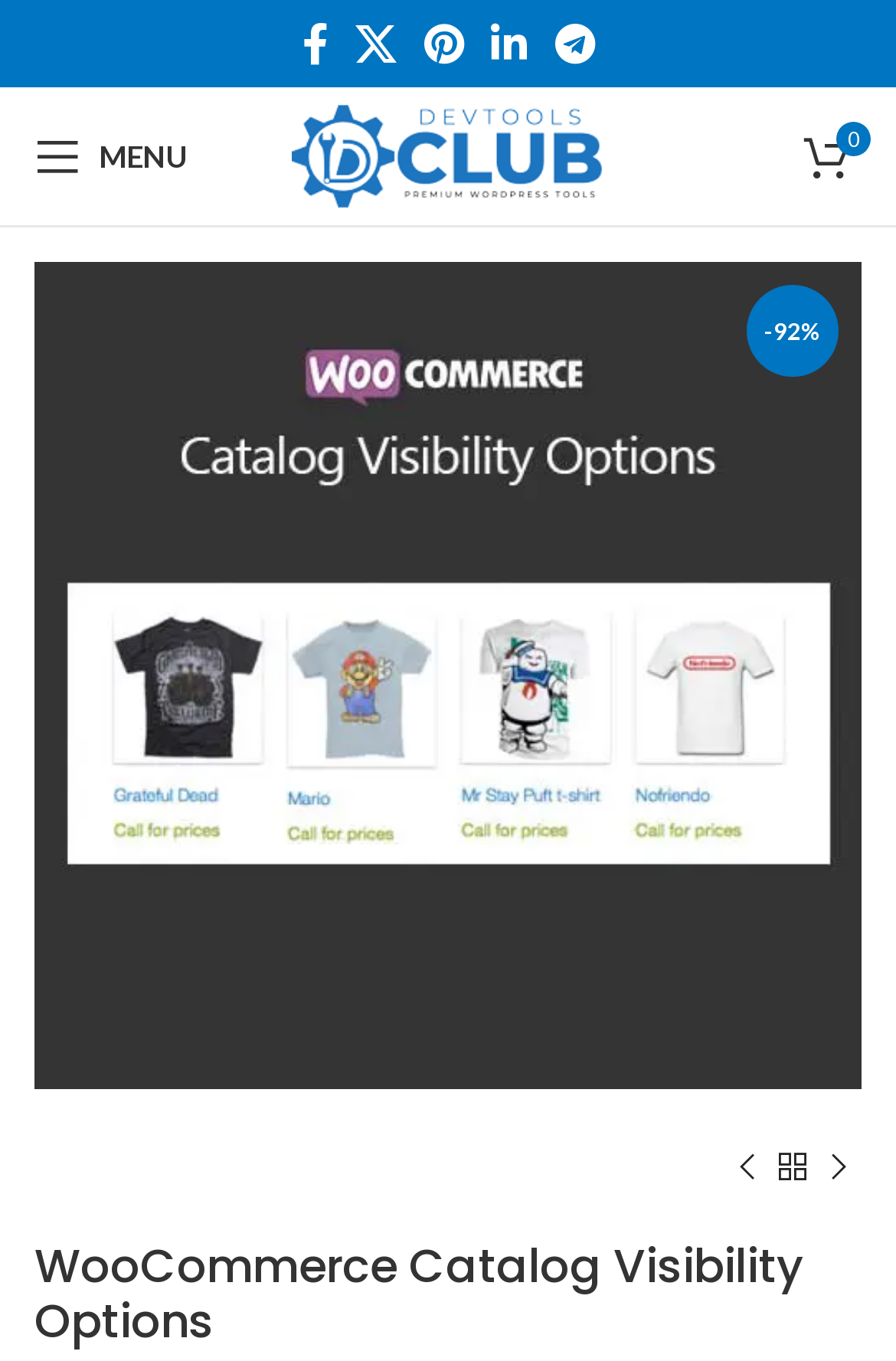Please identify the bounding box coordinates of the element that needs to be clicked to execute the following command: "View WooCommerce Catalog Visibility Options". Provide the bounding box using four float numbers between 0 and 1, formatted as [left, top, right, bottom].

[0.038, 0.476, 0.962, 0.508]